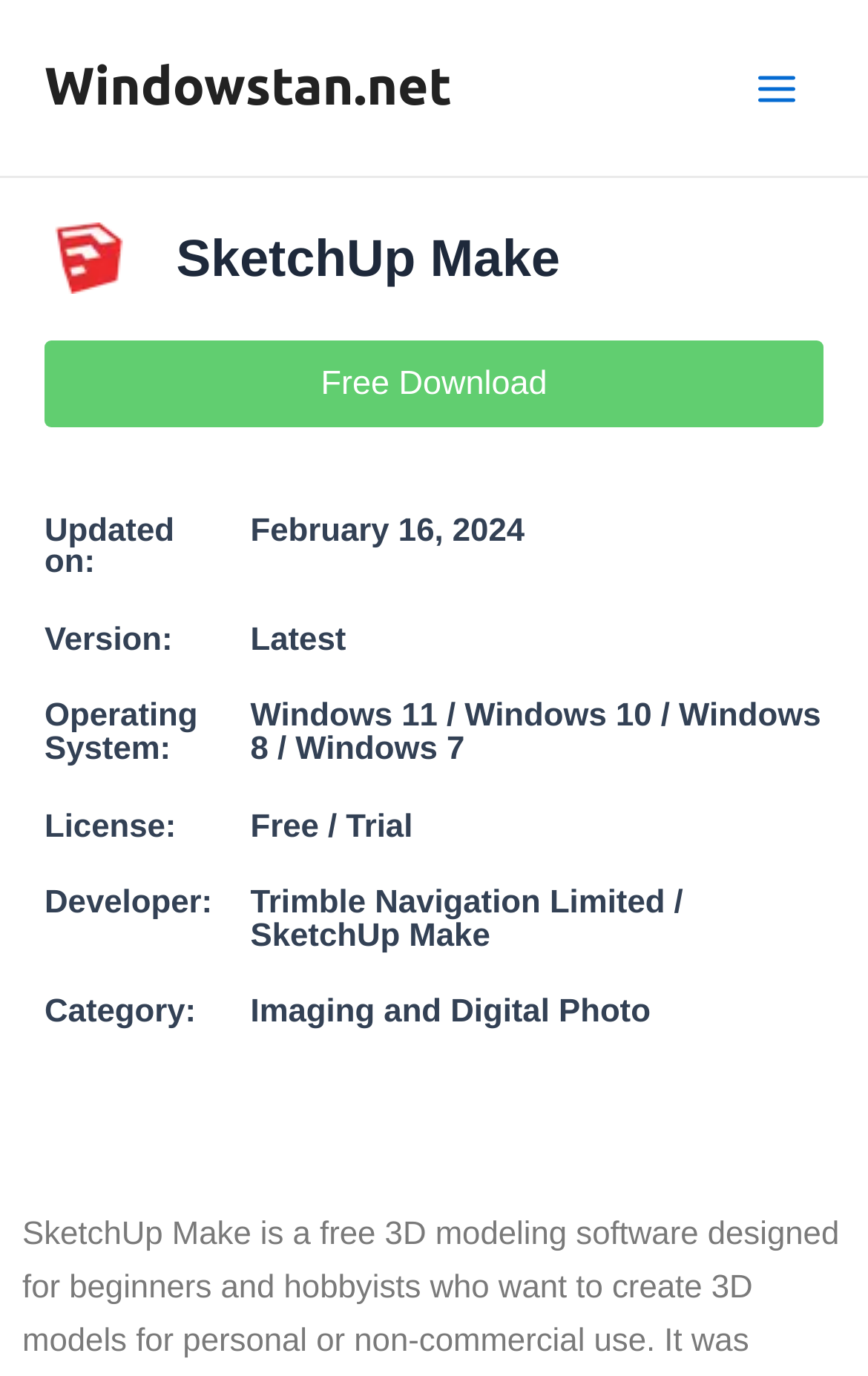What is the operating system required for the software? Refer to the image and provide a one-word or short phrase answer.

Windows 11 / Windows 10 / Windows 8 / Windows 7